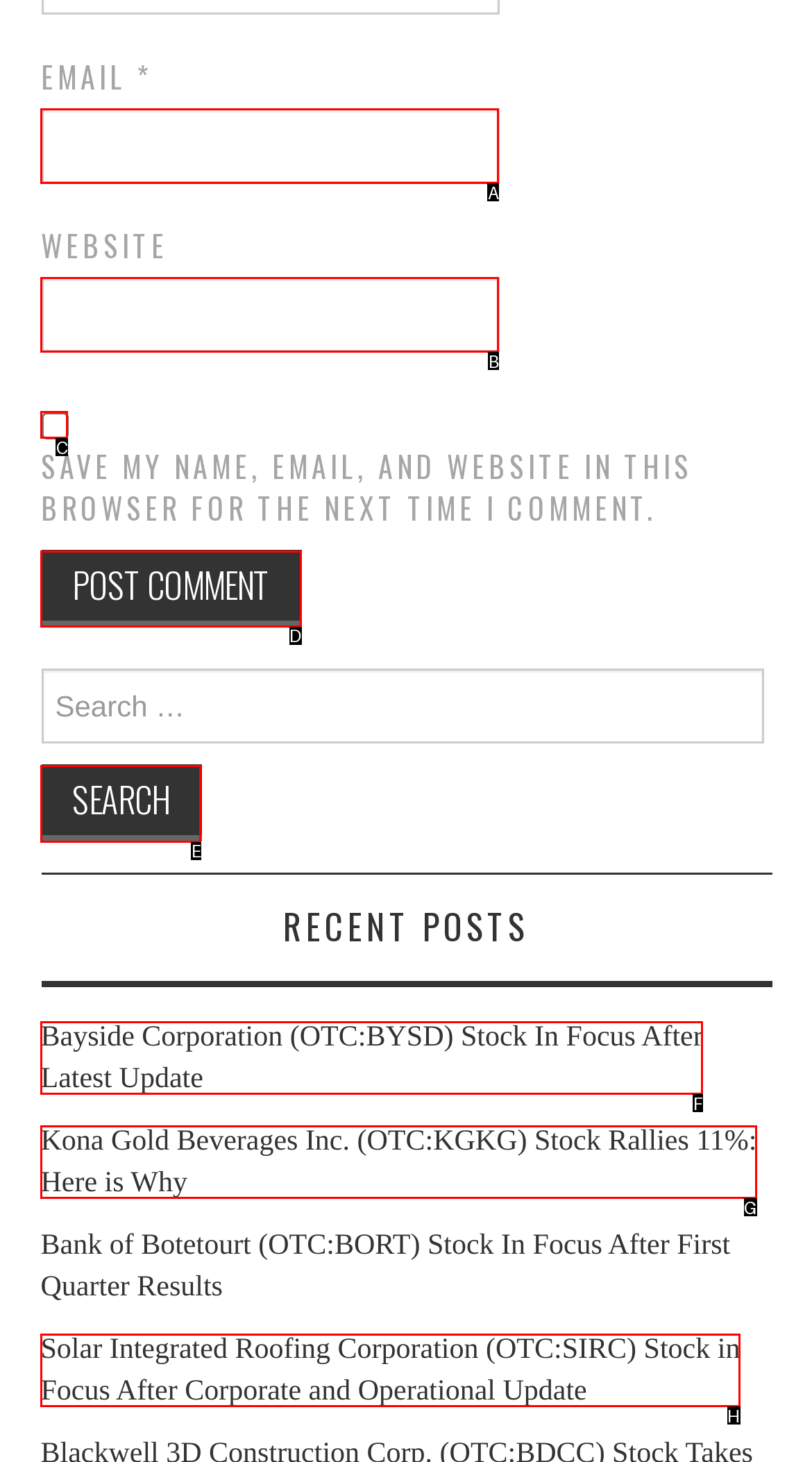Choose the HTML element that should be clicked to accomplish the task: Post a comment. Answer with the letter of the chosen option.

D